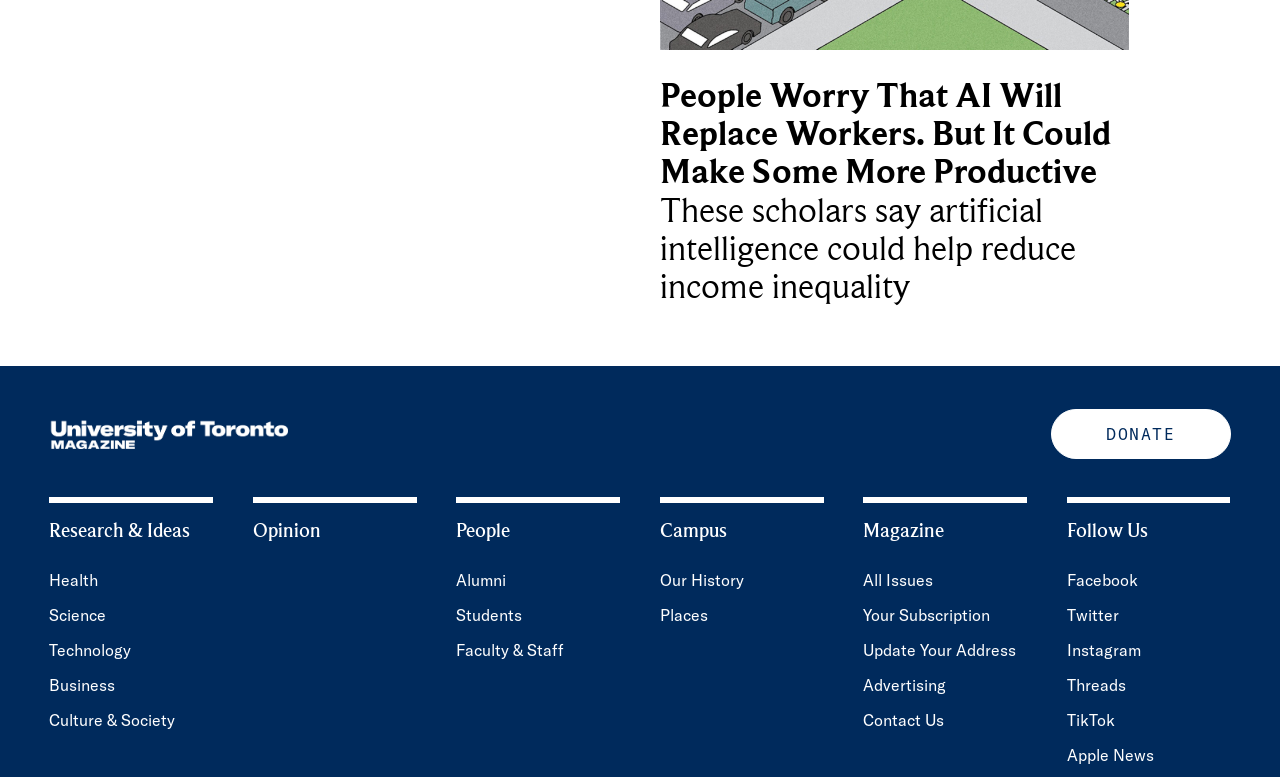What is the main topic of the article?
Using the visual information, respond with a single word or phrase.

AI and productivity